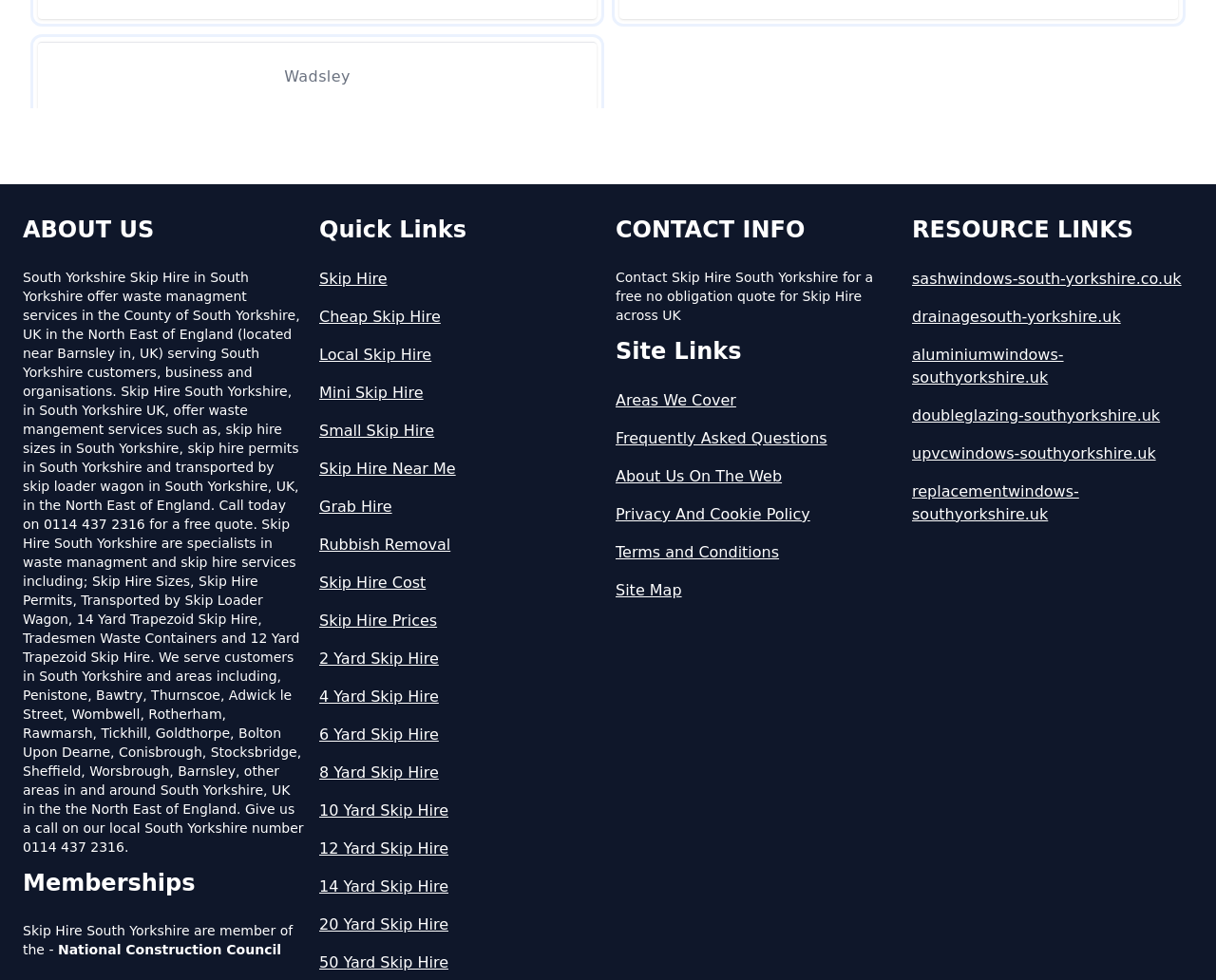Please find and report the bounding box coordinates of the element to click in order to perform the following action: "Check 'Skip Hire Prices'". The coordinates should be expressed as four float numbers between 0 and 1, in the format [left, top, right, bottom].

[0.262, 0.622, 0.494, 0.645]